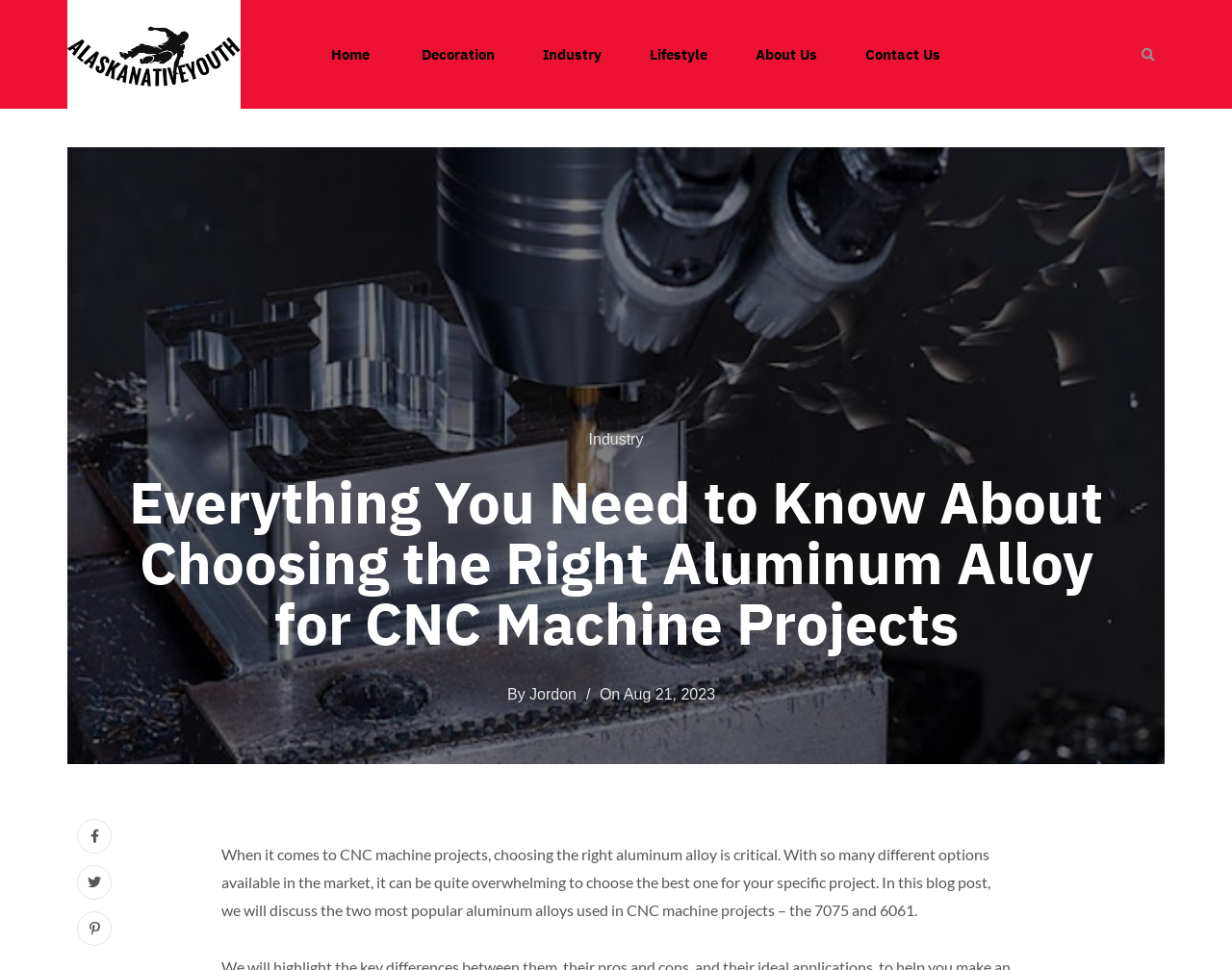Determine the bounding box coordinates of the element that should be clicked to execute the following command: "Read the article by Jordon".

[0.43, 0.707, 0.468, 0.724]